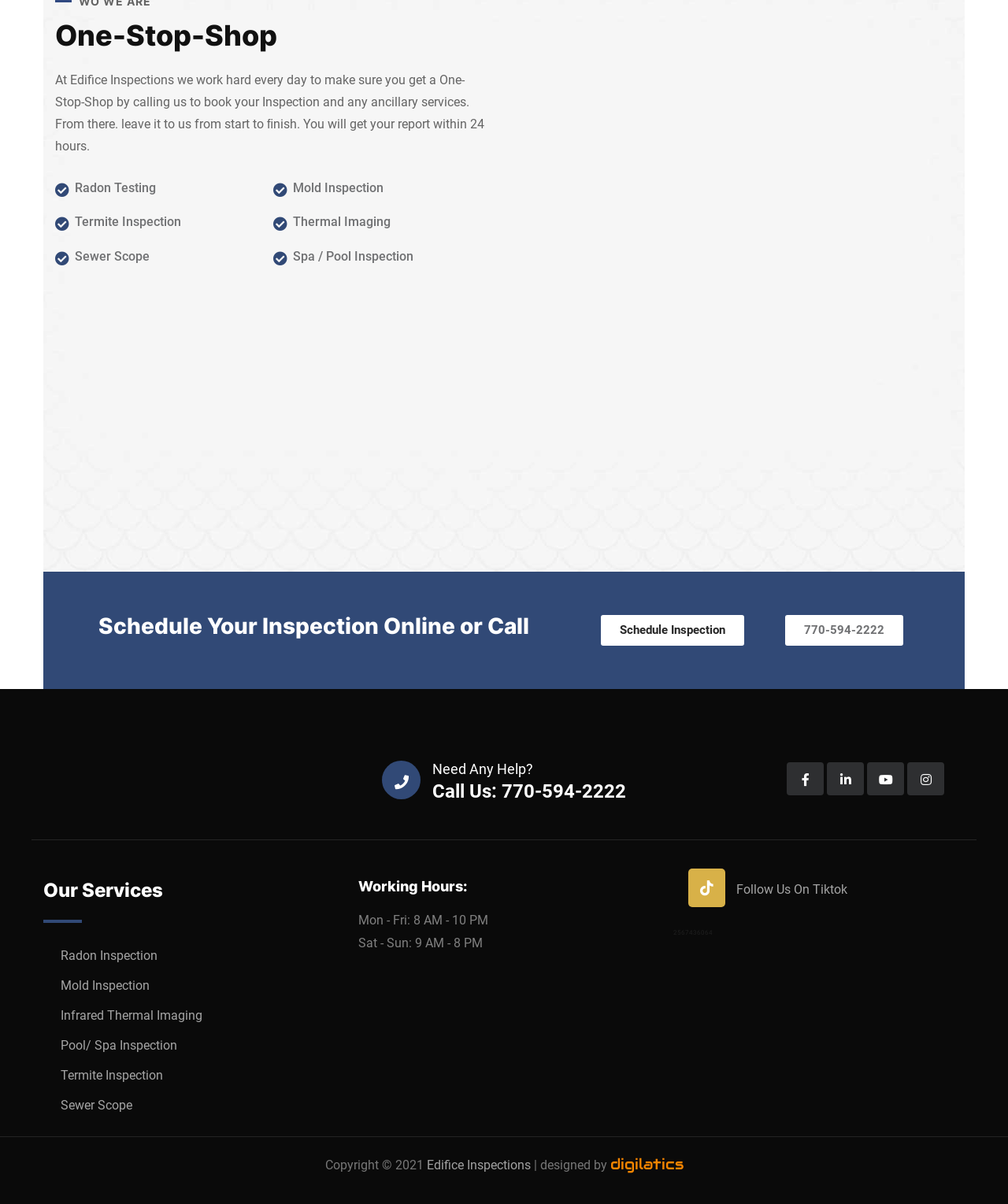Mark the bounding box of the element that matches the following description: "Follow Us On Tiktok".

[0.727, 0.732, 0.841, 0.745]